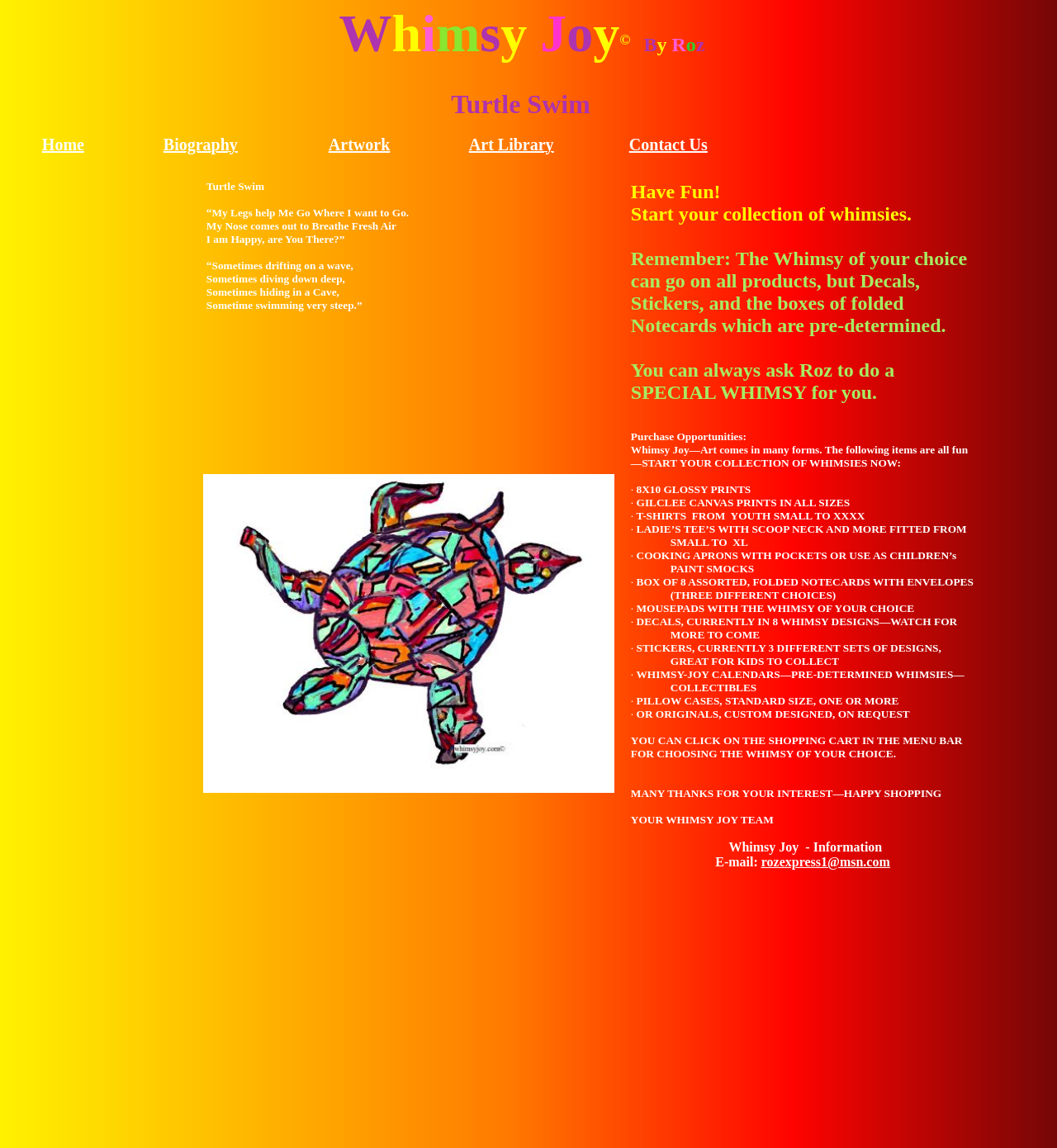How many navigation links are there?
Can you offer a detailed and complete answer to this question?

There are 5 navigation links on the webpage, namely 'Home', 'Artwork', 'Art Library', 'Biography', and 'Contact Us', which are all located in separate LayoutTableCell elements.